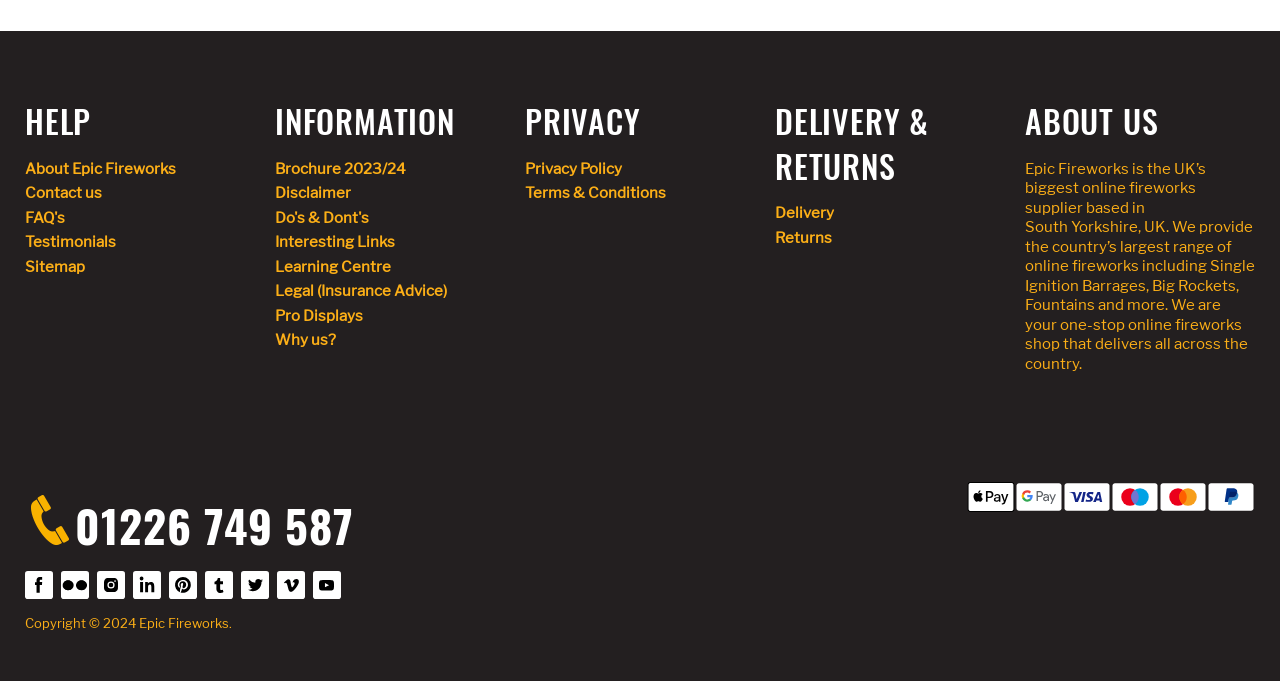Please determine the bounding box coordinates of the section I need to click to accomplish this instruction: "Find us on Facebook".

[0.02, 0.839, 0.041, 0.88]